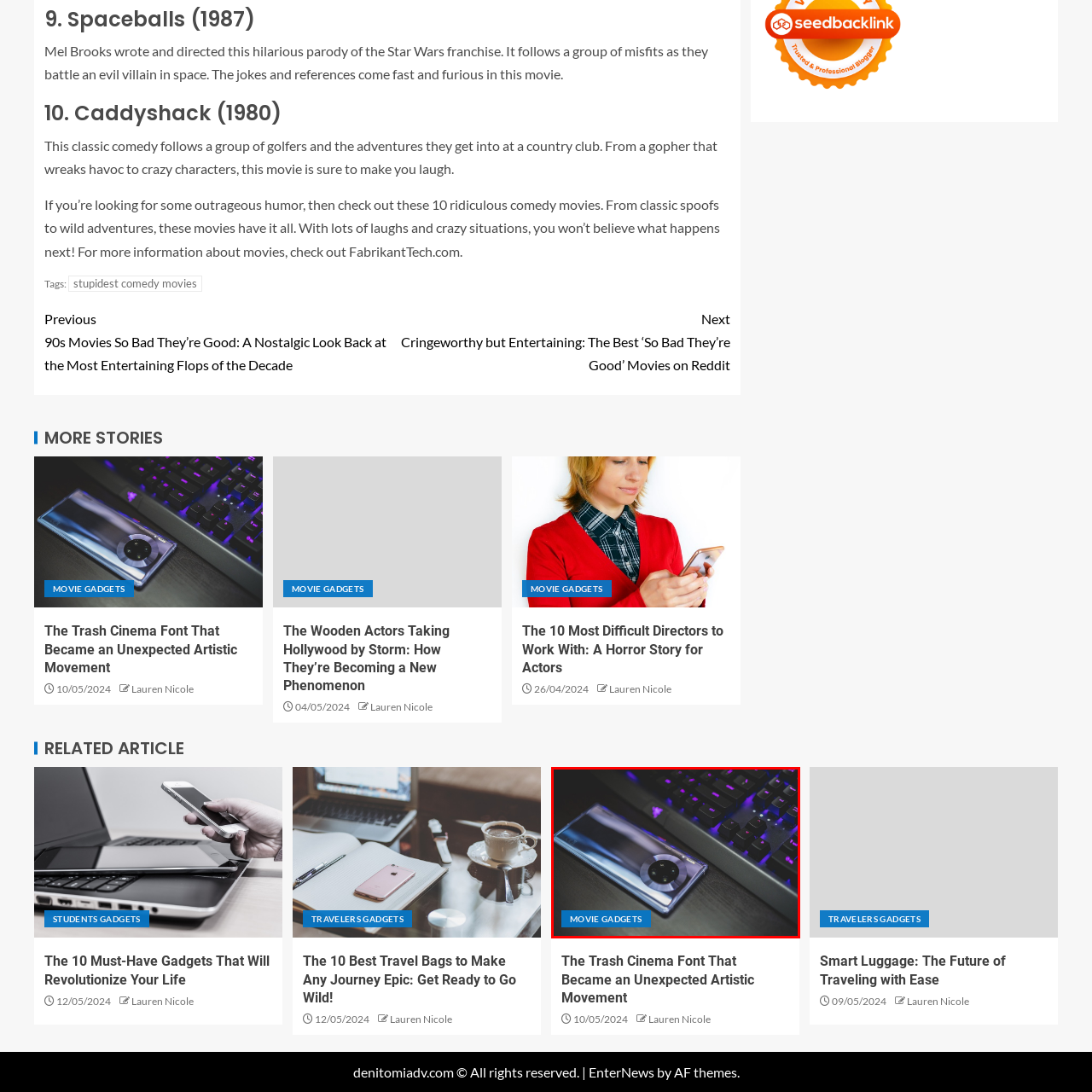Provide an in-depth caption for the image inside the red boundary.

The image showcases a sleek smartphone resting on a dark surface, set against a backdrop of a gaming keyboard with vibrant, illuminated keys. The phone features a modern design with a large screen and a distinct circular camera module, indicating its advanced photography capabilities. Highlighted in the corner is a blue banner reading "MOVIE GADGETS," suggesting that this gadget is part of a themed collection focusing on innovative technology for film enthusiasts. The overall aesthetic blends technology and creativity, appealing to both gaming and cinematic communities, and exemplifying the intersection of functionality and style in today's gadgets.